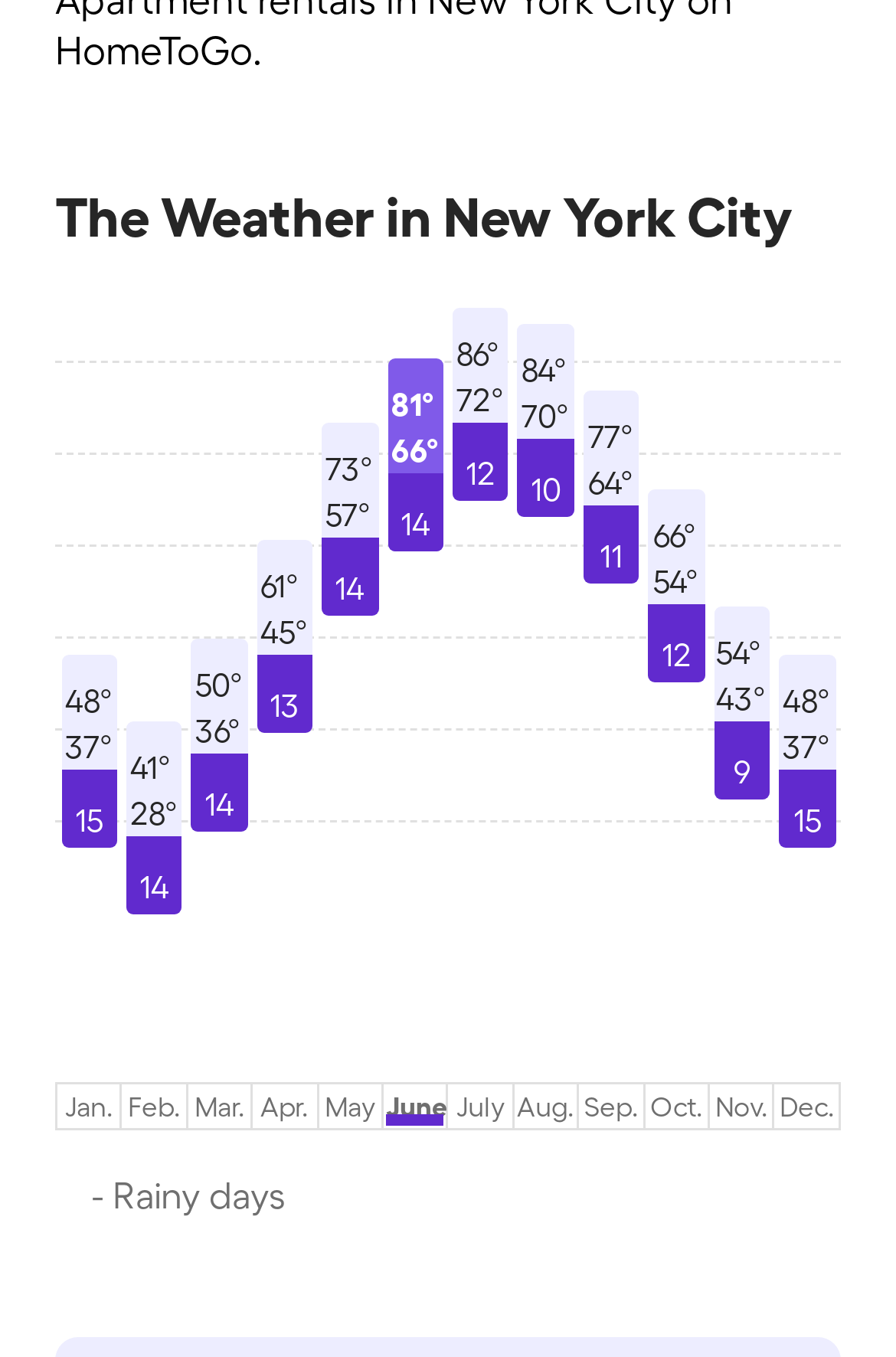Find the bounding box of the UI element described as: "parent_node: Sep.". The bounding box coordinates should be given as four float values between 0 and 1, i.e., [left, top, right, bottom].

[0.649, 0.8, 0.715, 0.829]